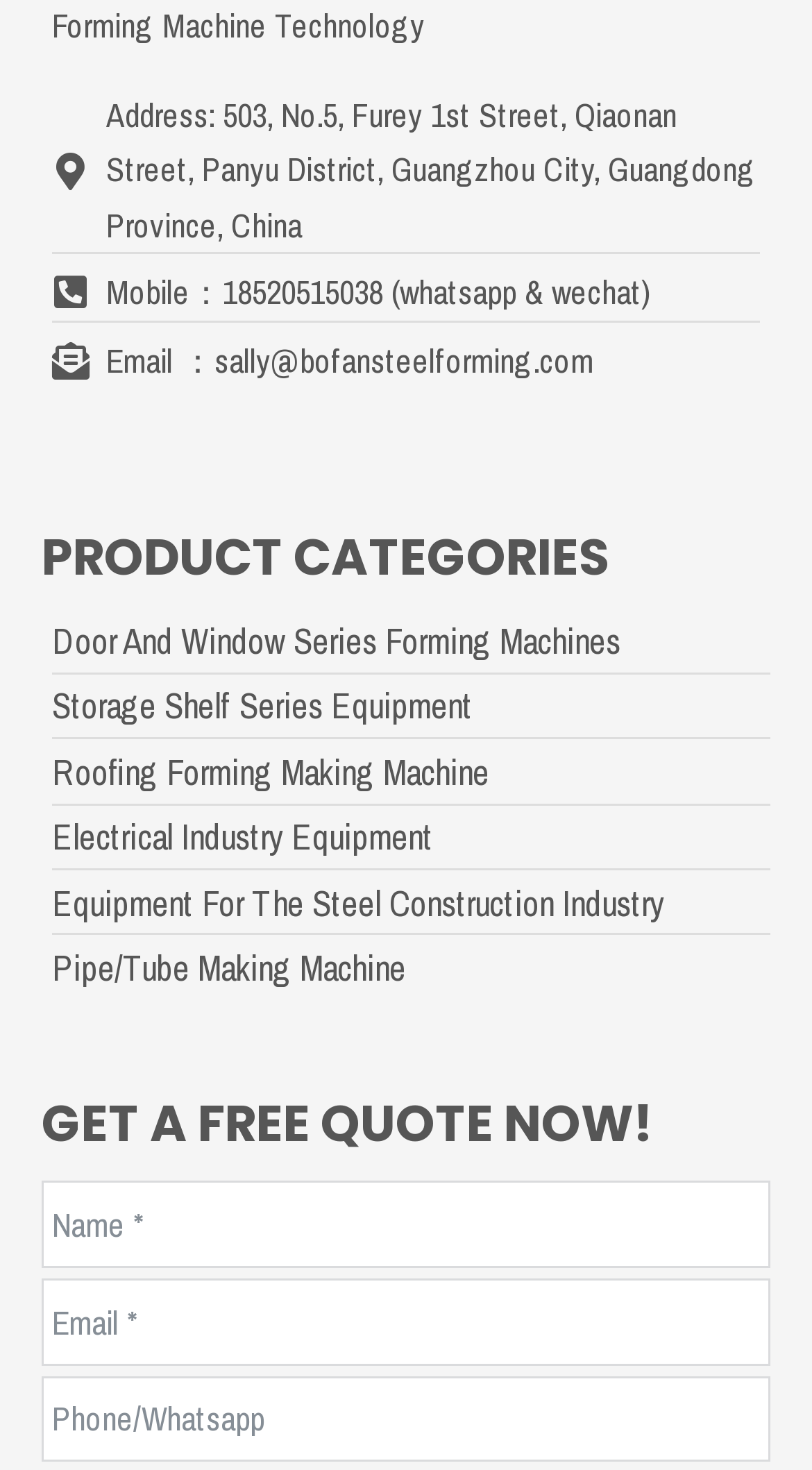What is the company's address?
Please provide a single word or phrase based on the screenshot.

503, No.5, Furey 1st Street, Qiaonan Street, Panyu District, Guangzhou City, Guangdong Province, China